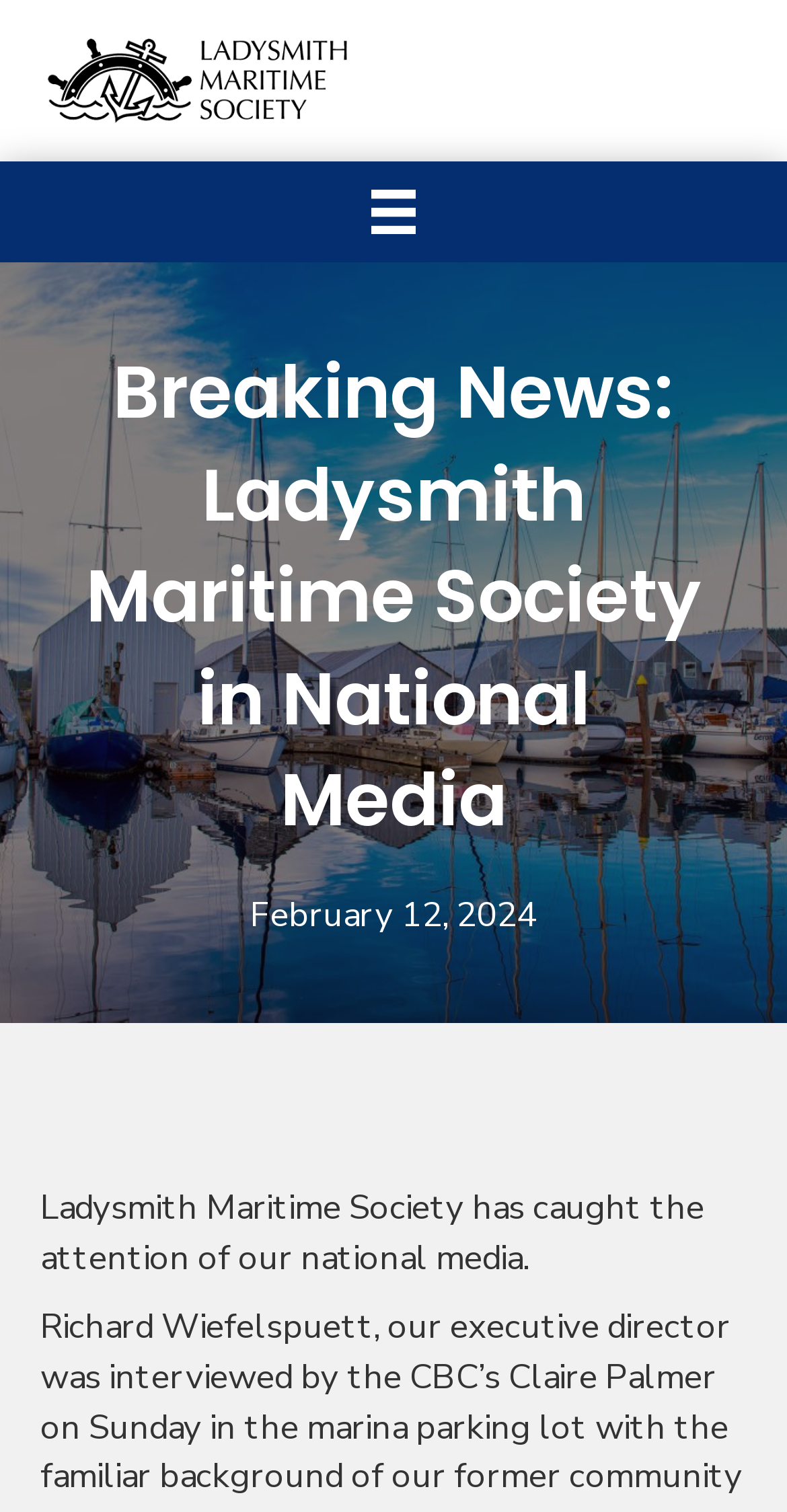Locate the bounding box of the UI element described by: "aria-label="Menu"" in the given webpage screenshot.

[0.435, 0.107, 0.565, 0.174]